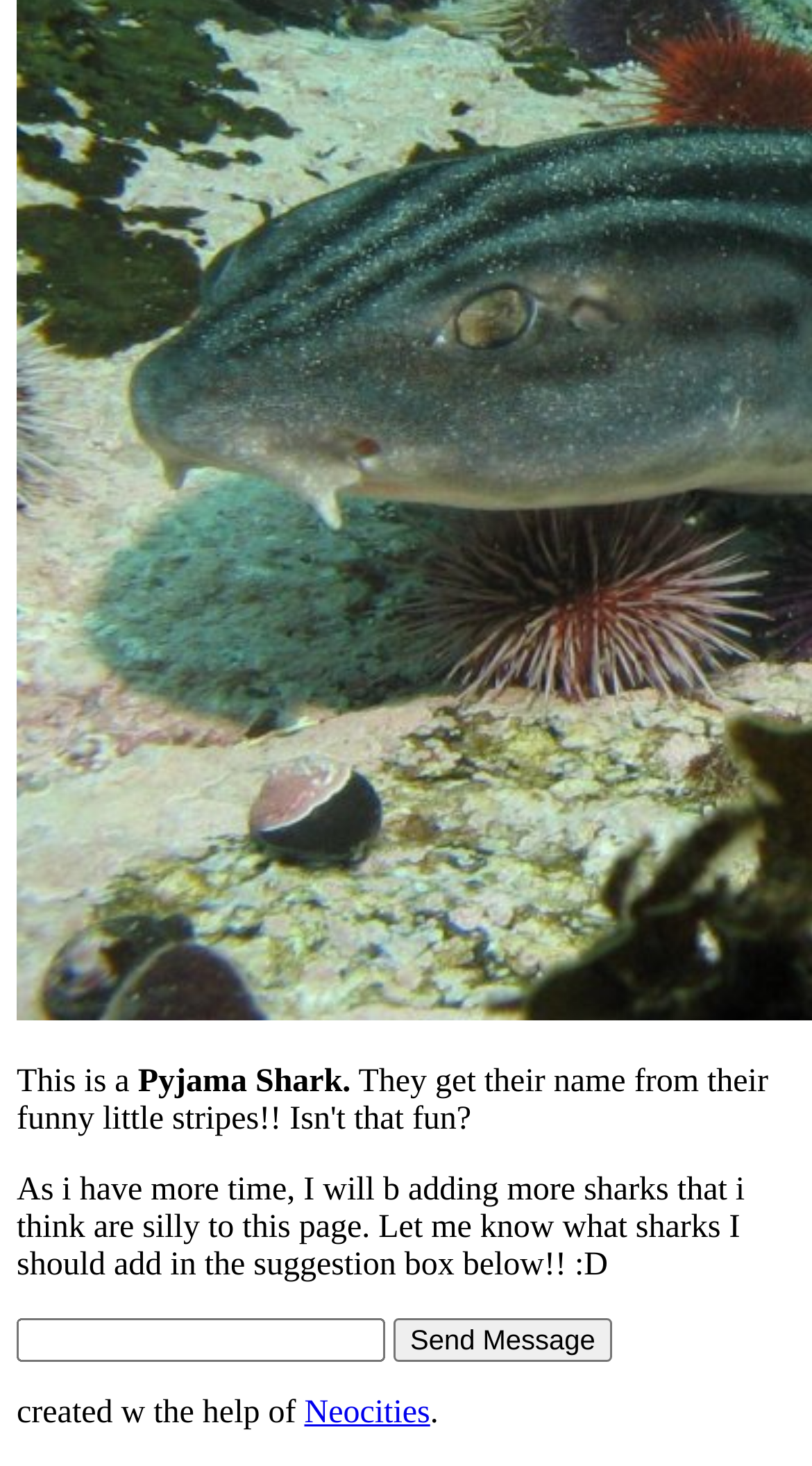What is the name of the shark?
Based on the screenshot, provide a one-word or short-phrase response.

Pyjama Shark